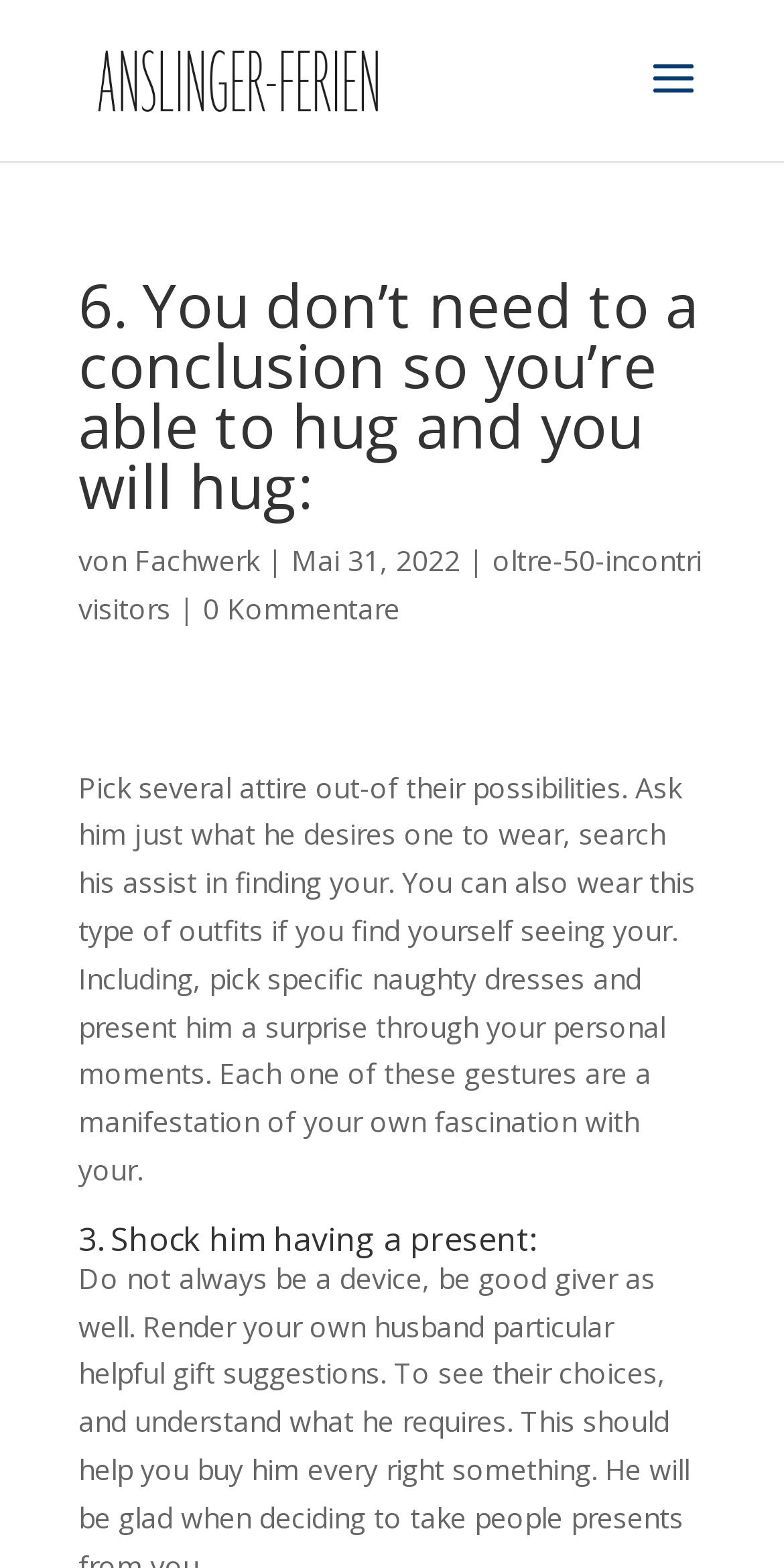Using the description "alt="Anslinger-Ferien"", locate and provide the bounding box of the UI element.

[0.11, 0.037, 0.499, 0.061]